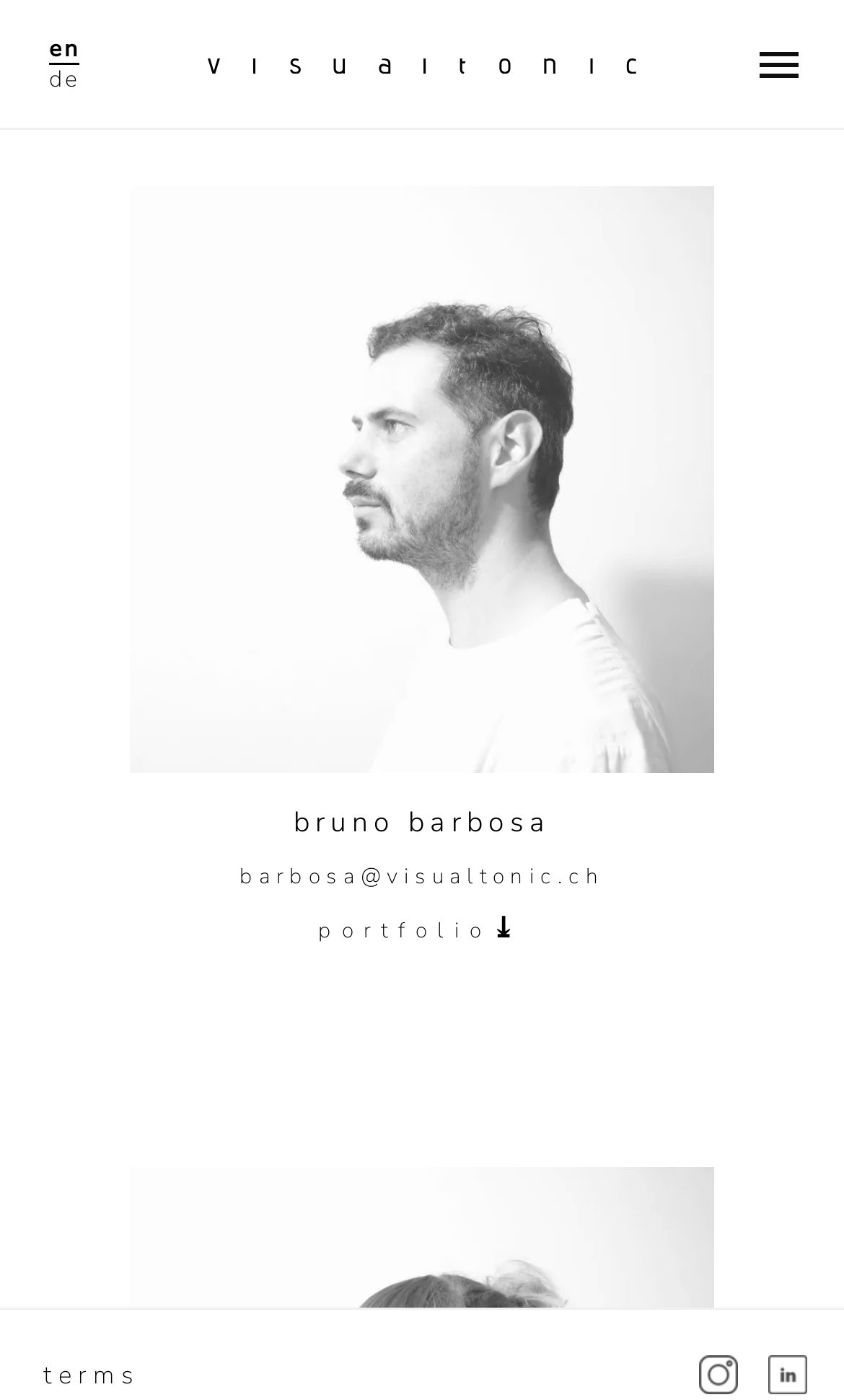What is the format of Bruno Barbosa's portfolio link?
Your answer should be a single word or phrase derived from the screenshot.

PDF